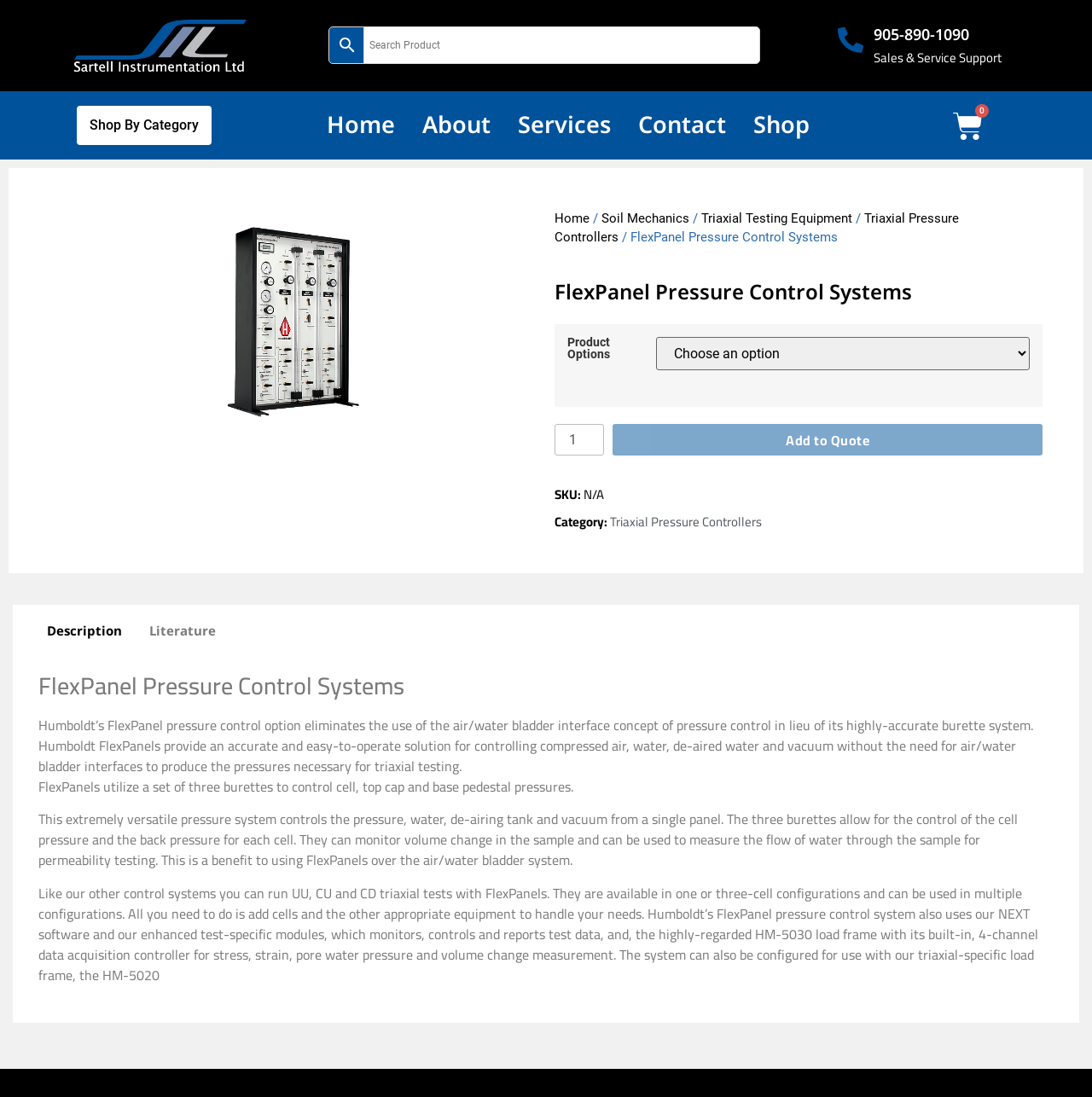What is the name of the software used with FlexPanels?
Please use the image to provide an in-depth answer to the question.

I found the answer by reading the product description, which mentions that 'Humboldt’s FlexPanel pressure control system also uses our NEXT software and our enhanced test-specific modules, which monitors, controls and reports test data'.